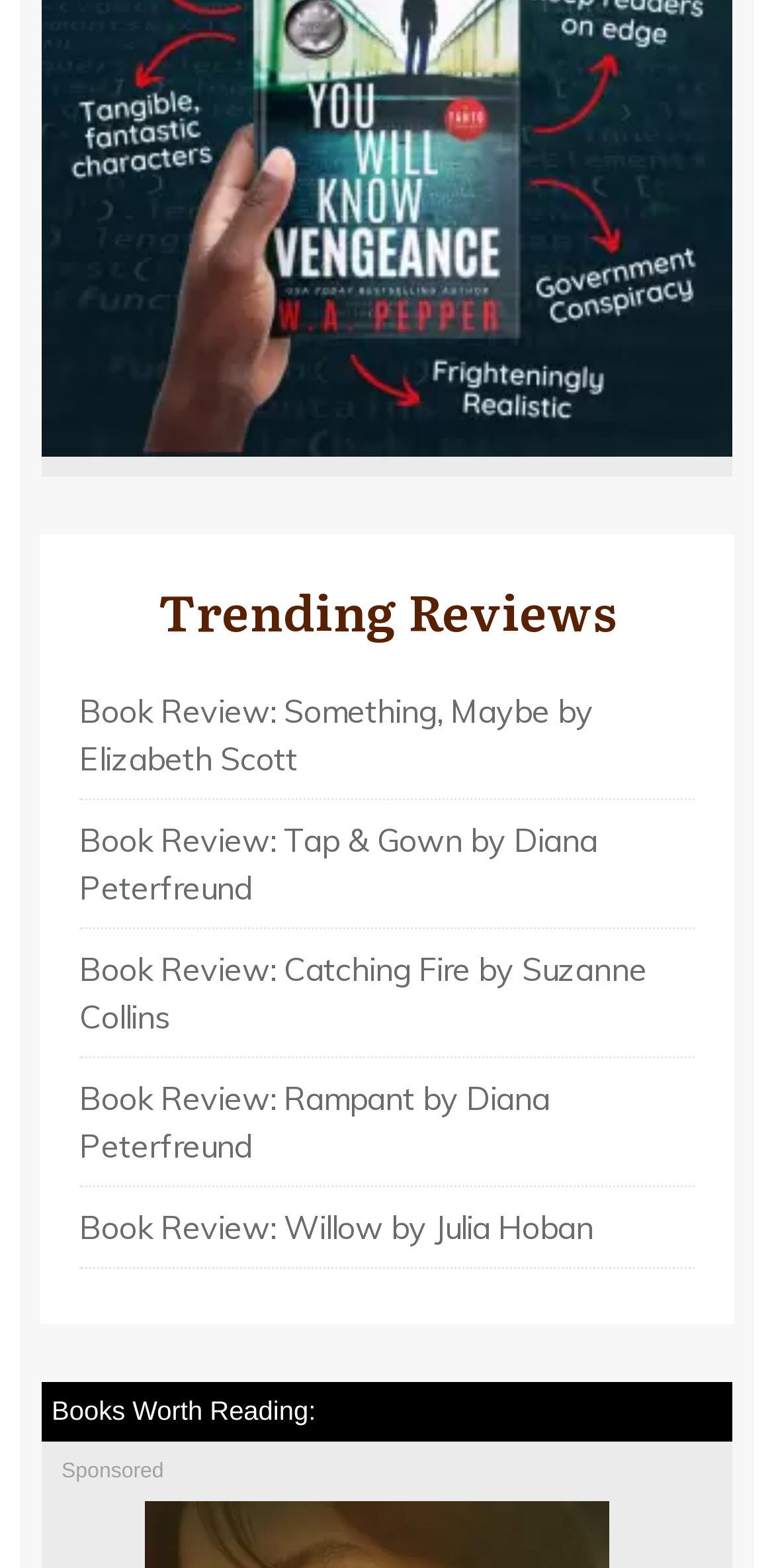Please answer the following query using a single word or phrase: 
How many sections are there on the webpage?

2